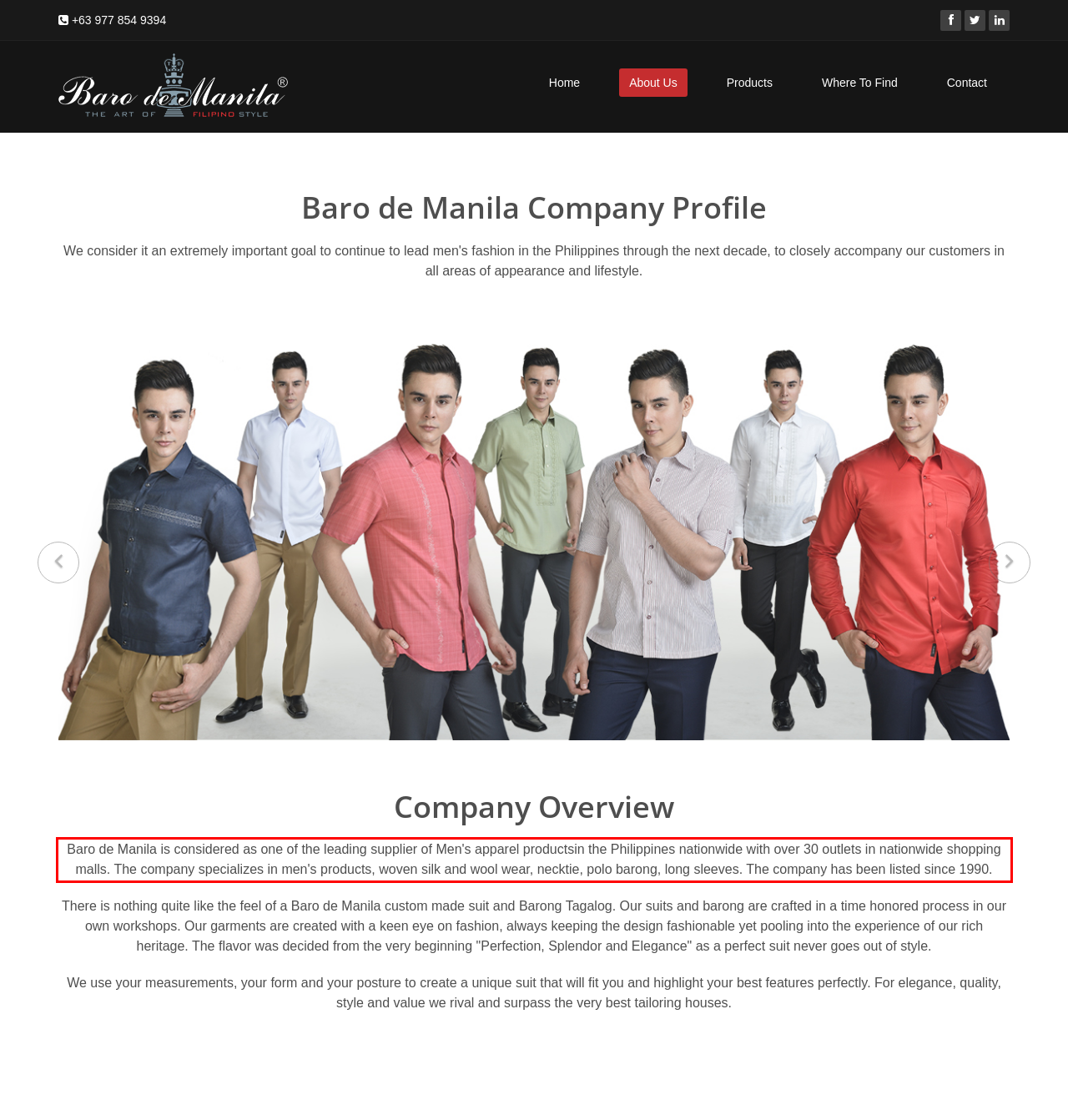You are provided with a screenshot of a webpage that includes a UI element enclosed in a red rectangle. Extract the text content inside this red rectangle.

Baro de Manila is considered as one of the leading supplier of Men's apparel productsin the Philippines nationwide with over 30 outlets in nationwide shopping malls. The company specializes in men's products, woven silk and wool wear, necktie, polo barong, long sleeves. The company has been listed since 1990.